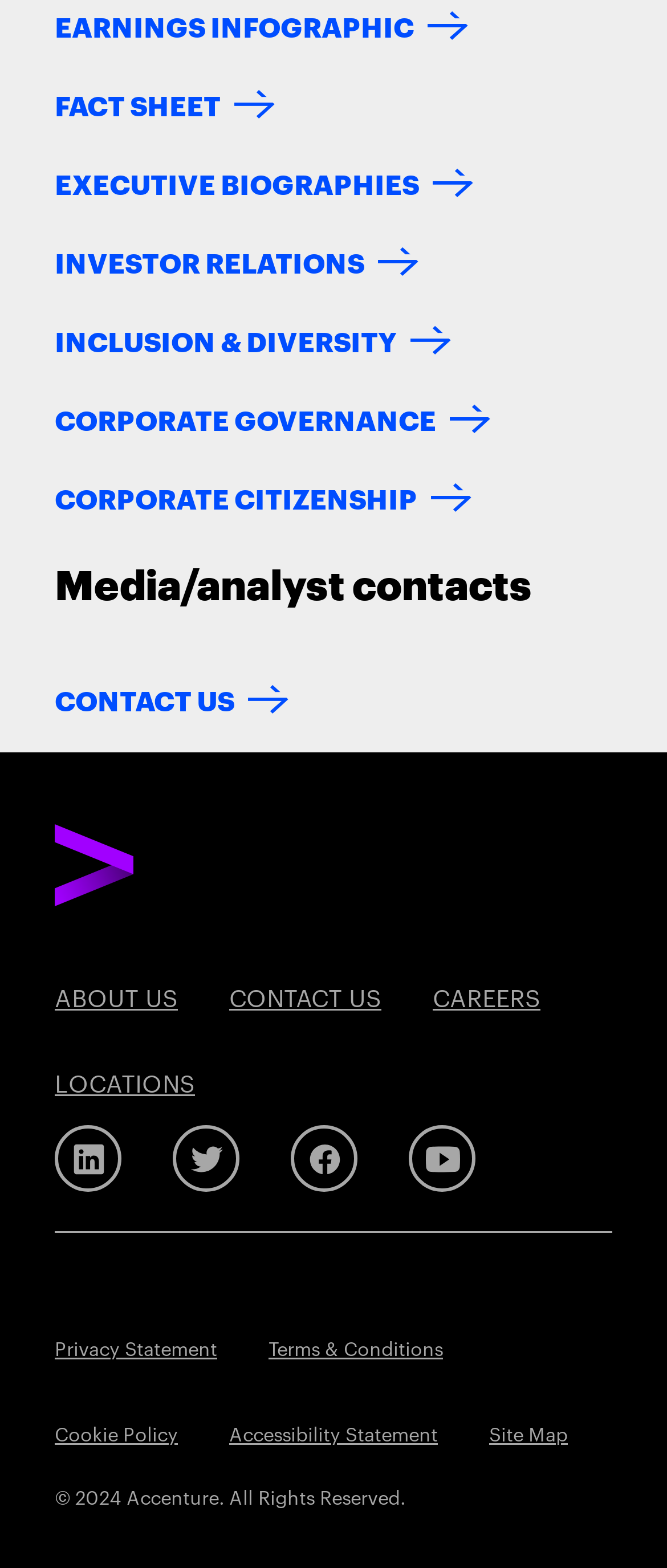Pinpoint the bounding box coordinates of the element to be clicked to execute the instruction: "Explore Careers".

[0.649, 0.609, 0.81, 0.663]